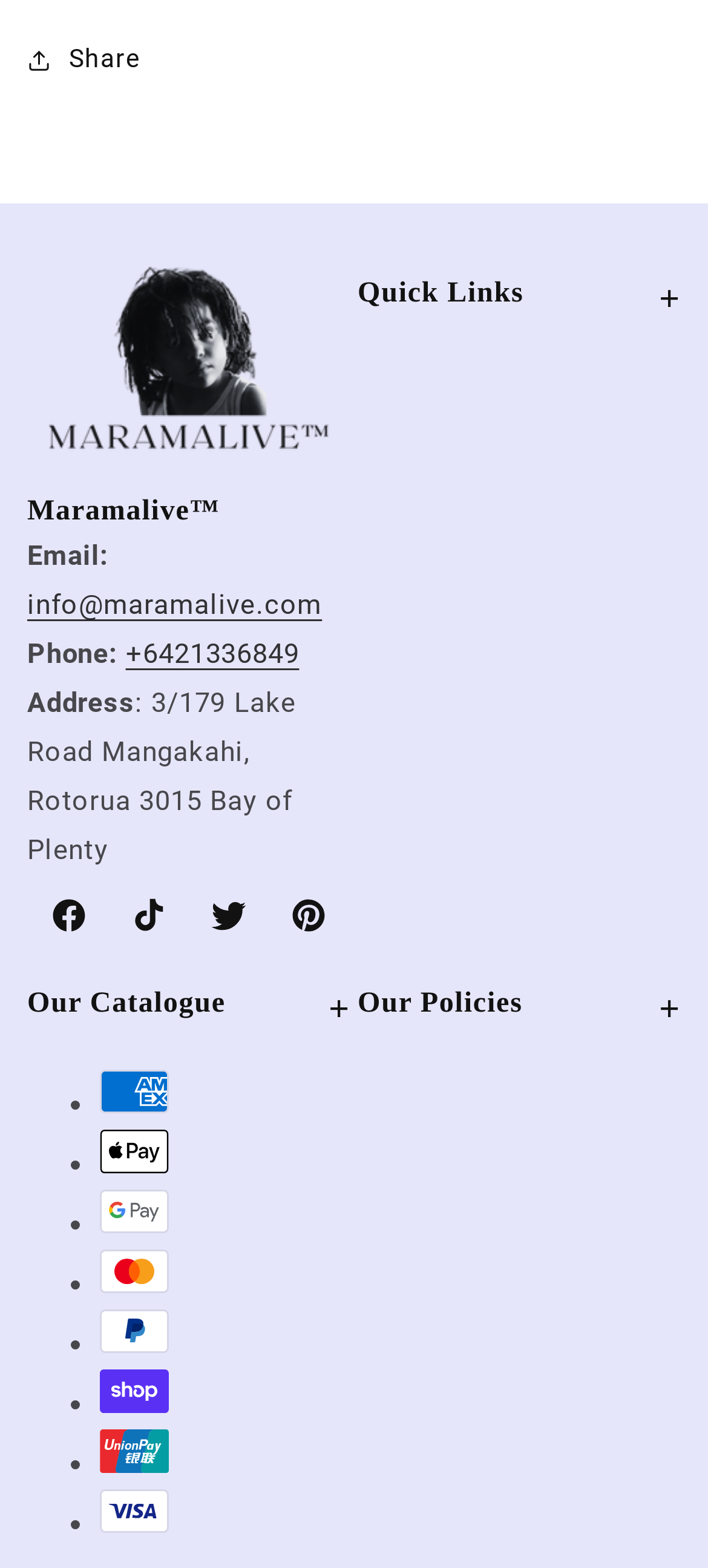Use one word or a short phrase to answer the question provided: 
What is the phone number?

+6421336849